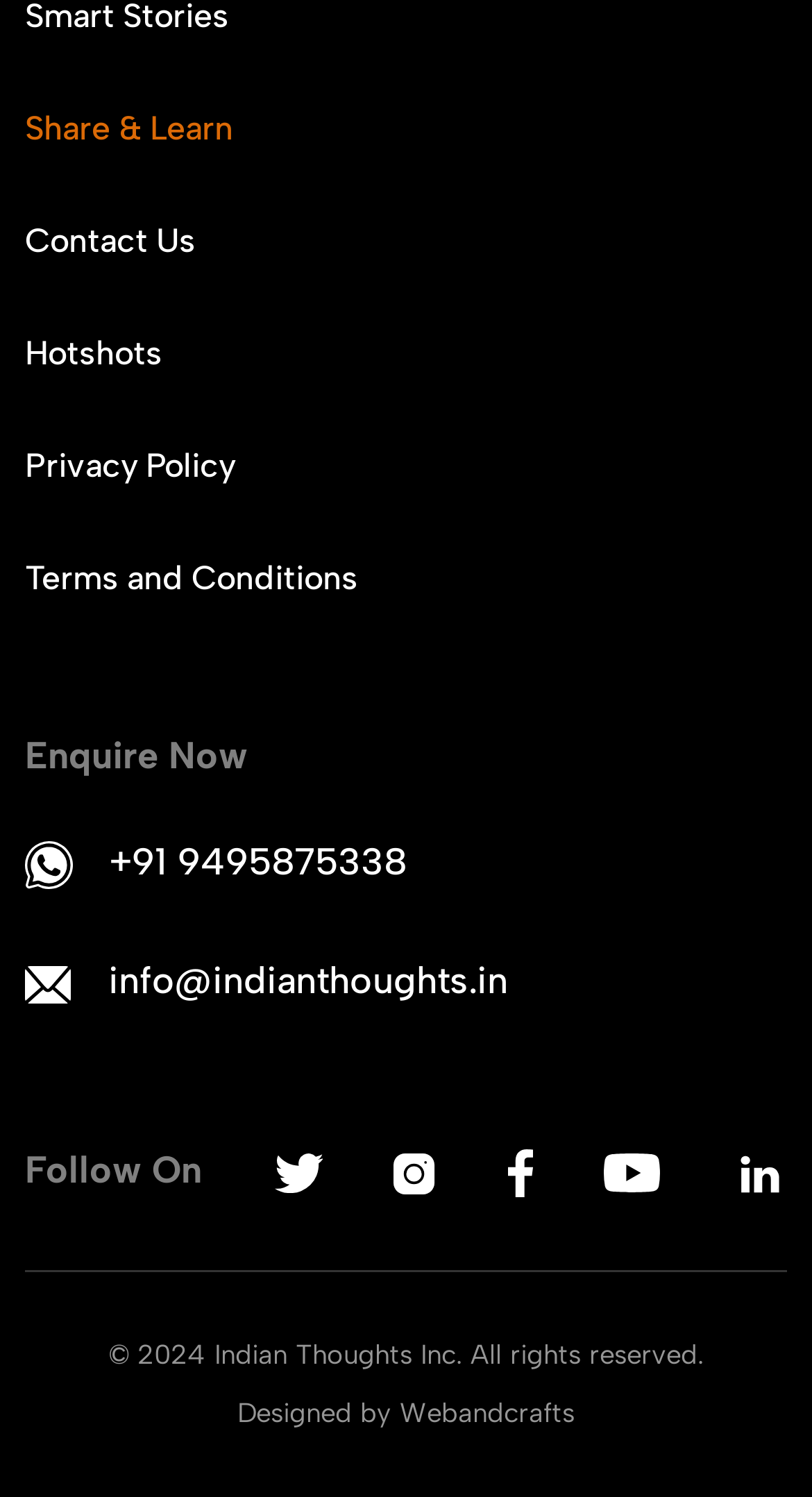What is the phone number to contact?
With the help of the image, please provide a detailed response to the question.

I found the phone number by looking at the link element with the text '+91 9495875338' which is located at the top-right section of the webpage, below the 'Enquire Now' button.